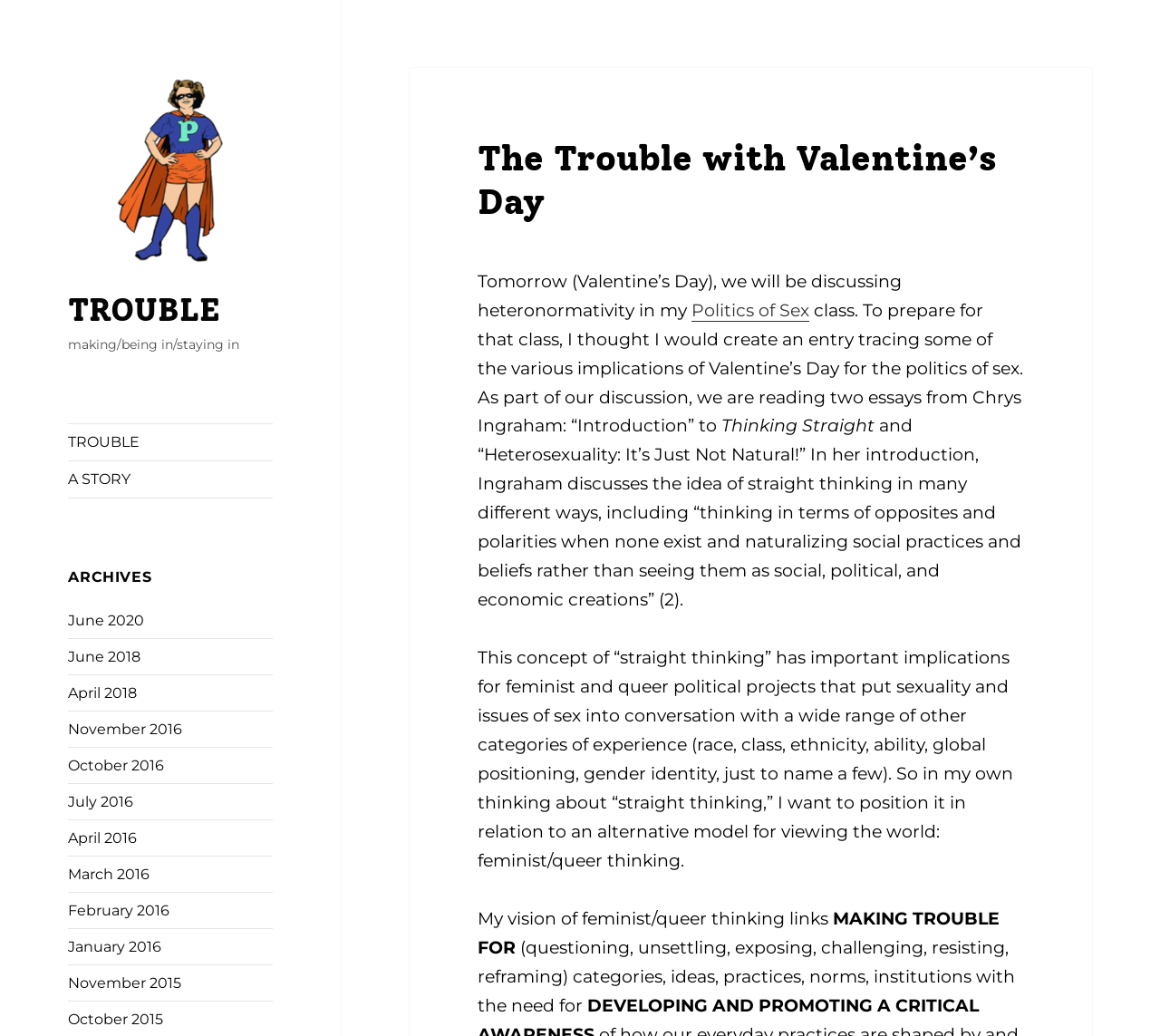What is the name of the story? Look at the image and give a one-word or short phrase answer.

The Trouble with Valentine’s Day